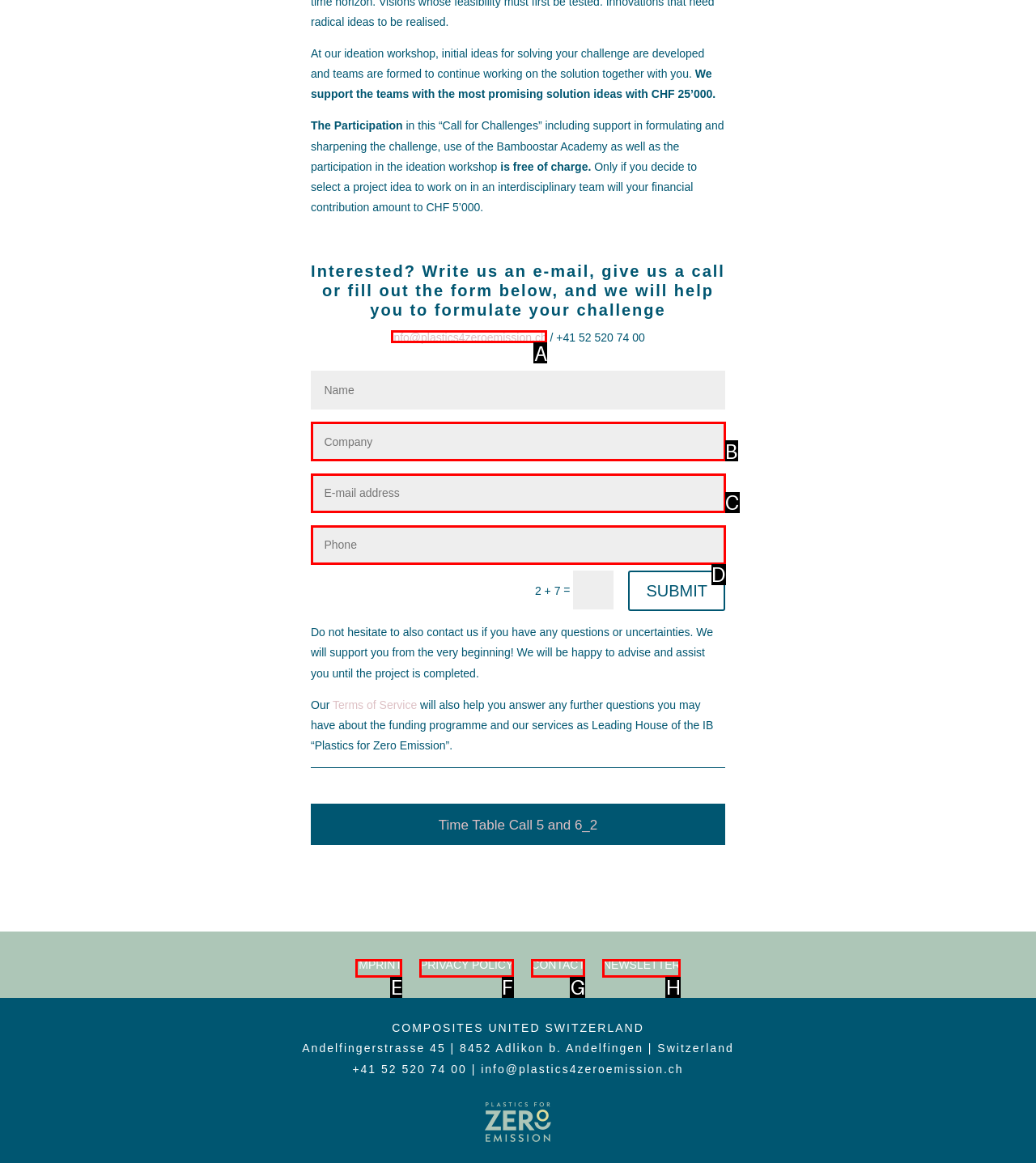Tell me the letter of the UI element I should click to accomplish the task: Send an email to info@plastics4zeroemission.ch based on the choices provided in the screenshot.

A